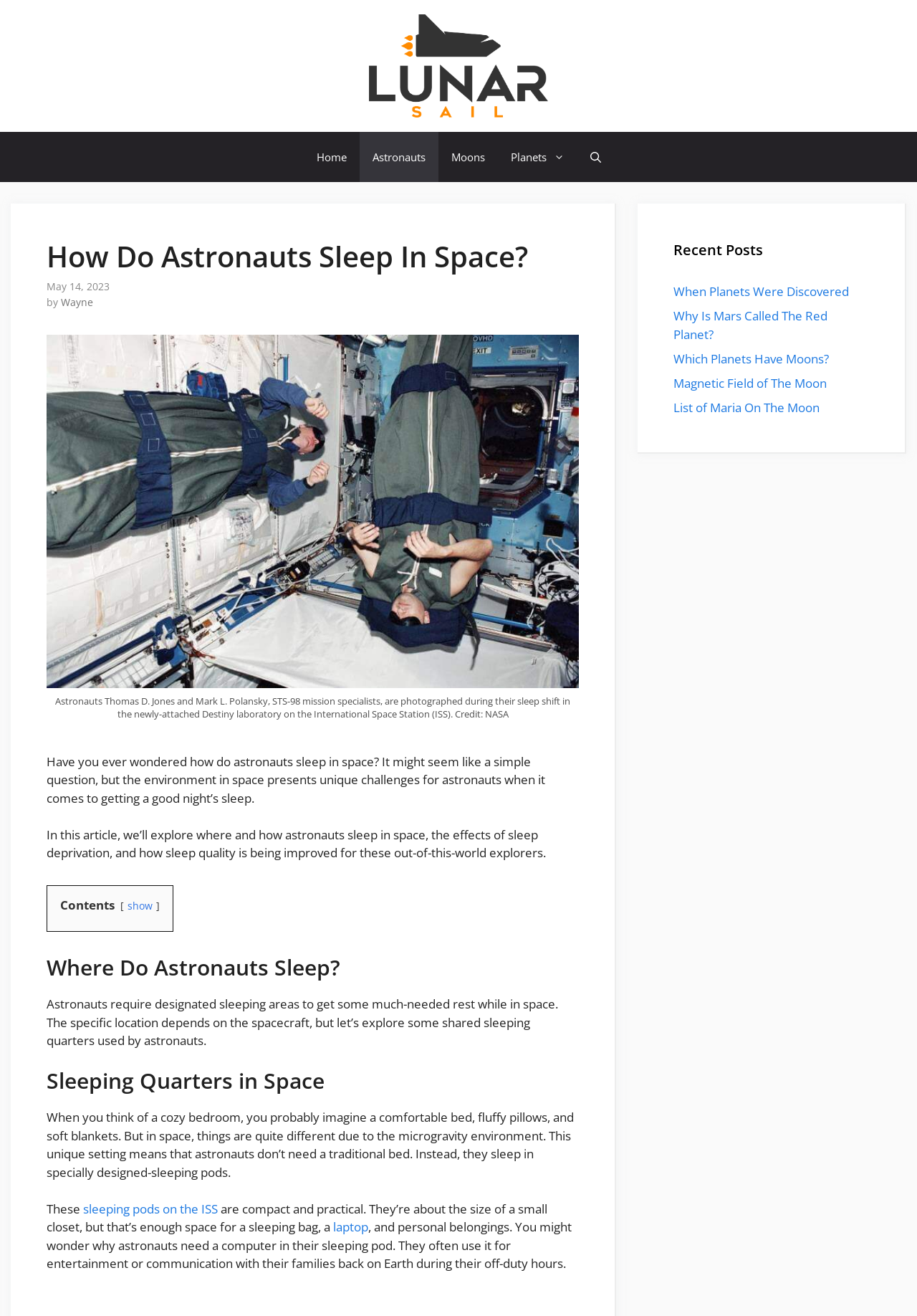Find the bounding box coordinates of the element's region that should be clicked in order to follow the given instruction: "Read the article by Wayne". The coordinates should consist of four float numbers between 0 and 1, i.e., [left, top, right, bottom].

[0.066, 0.224, 0.102, 0.235]